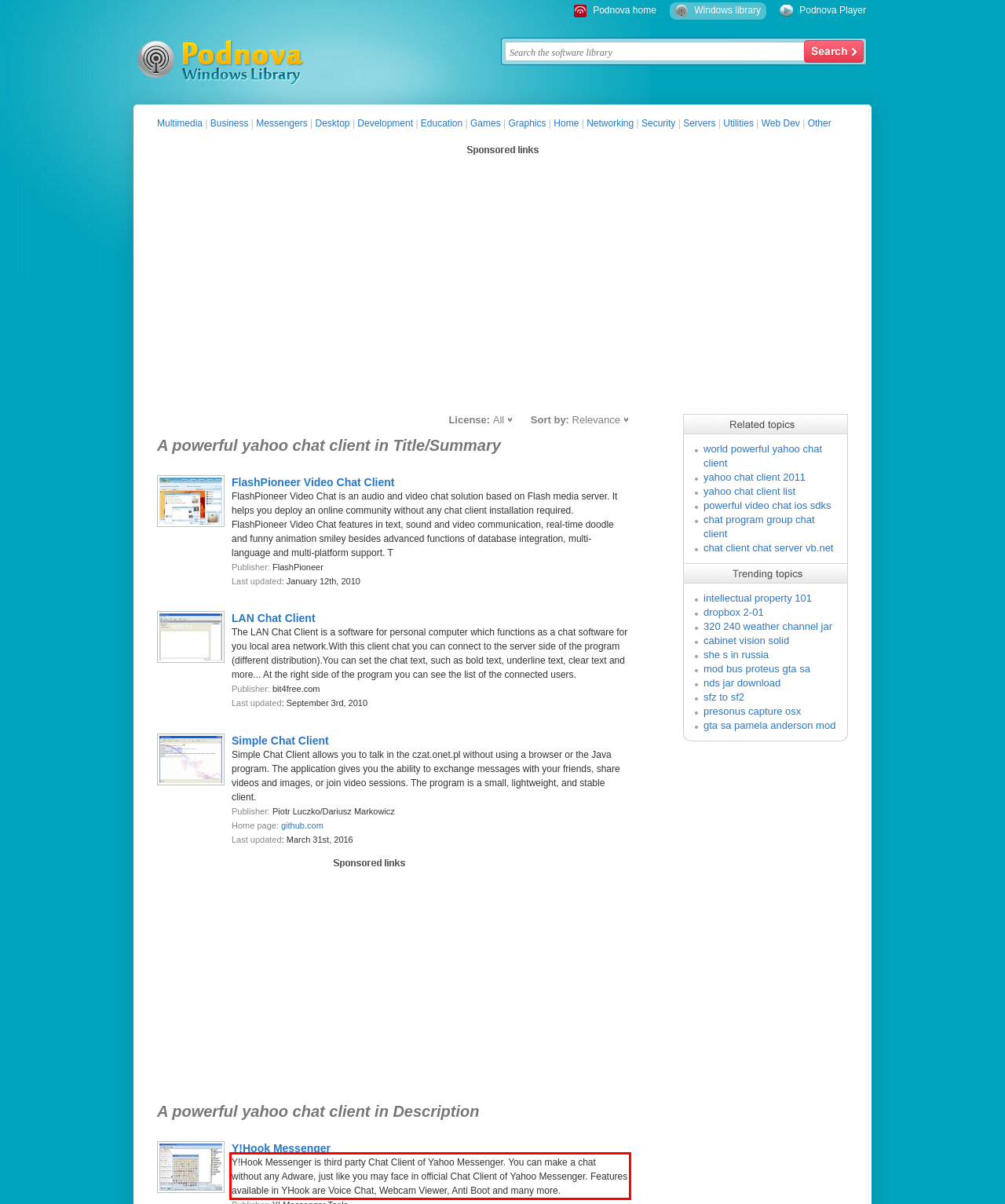Please examine the screenshot of the webpage and read the text present within the red rectangle bounding box.

Y!Hook Messenger is third party Chat Client of Yahoo Messenger. You can make a chat without any Adware, just like you may face in official Chat Client of Yahoo Messenger. Features available in YHook are Voice Chat, Webcam Viewer, Anti Boot and many more.